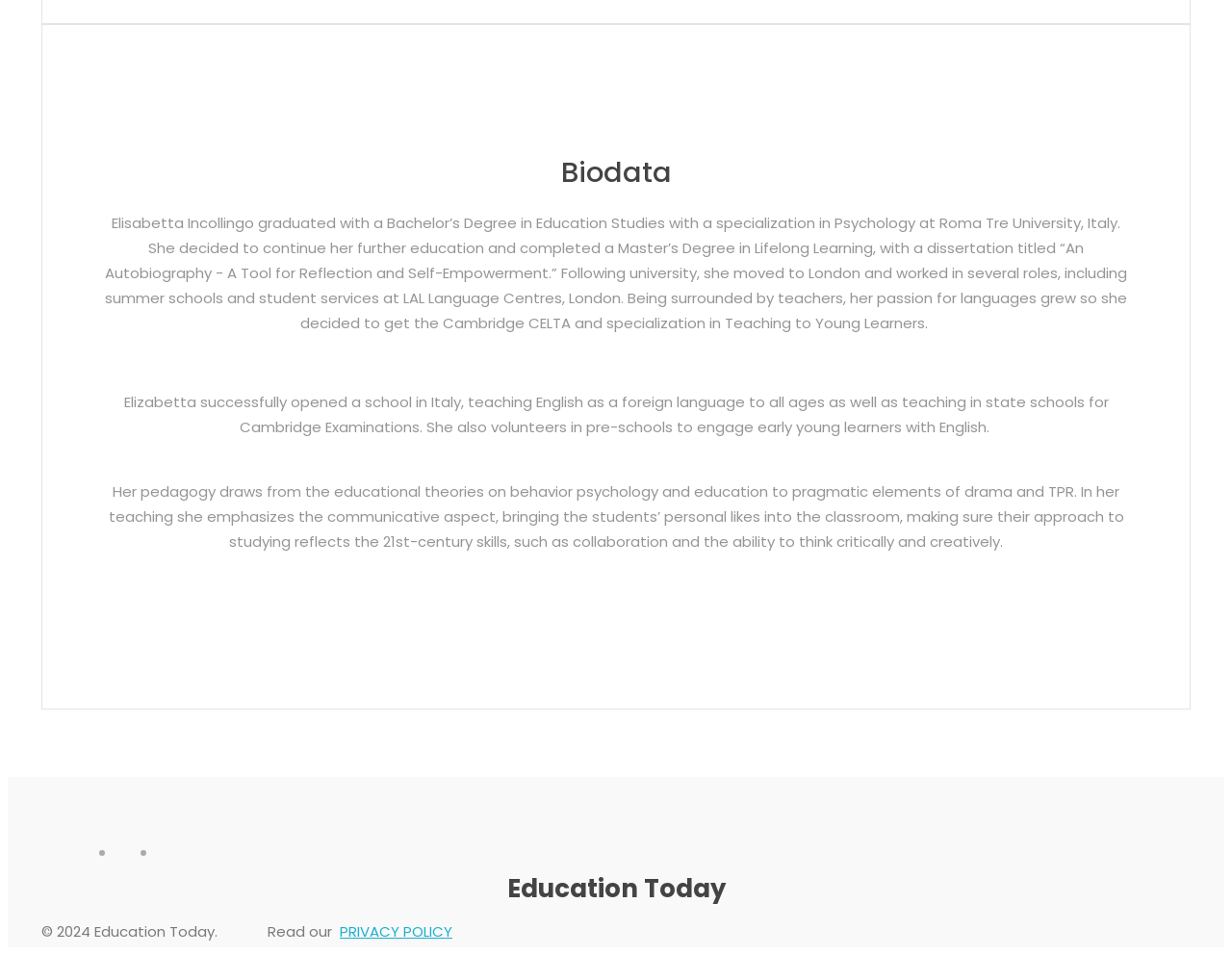Identify the bounding box coordinates for the UI element described as: "Privacy Policy". The coordinates should be provided as four floats between 0 and 1: [left, top, right, bottom].

[0.276, 0.964, 0.367, 0.986]